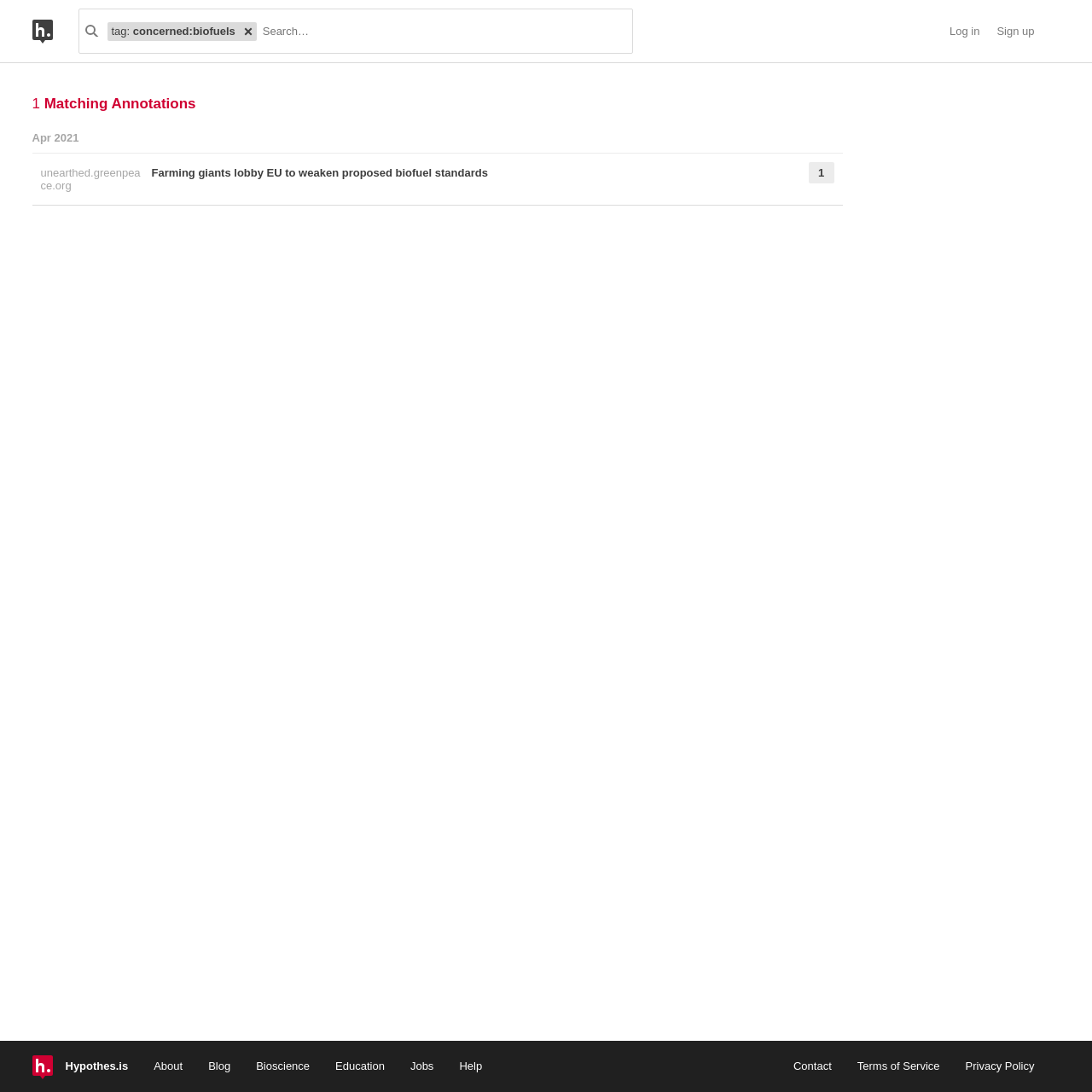Can you determine the bounding box coordinates of the area that needs to be clicked to fulfill the following instruction: "Visit Hypothesis homepage"?

[0.029, 0.008, 0.071, 0.049]